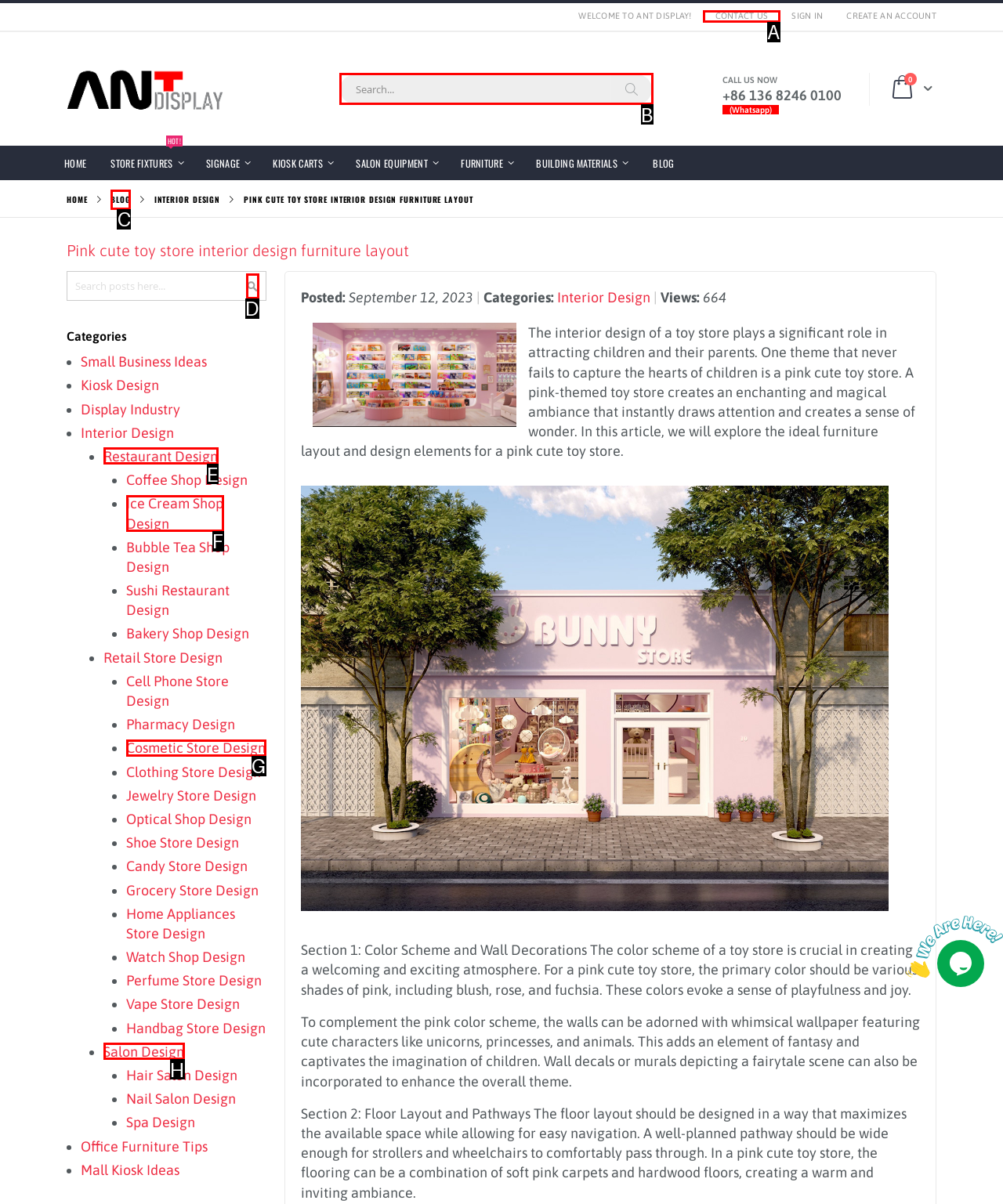Tell me which option best matches the description: Restaurant Design
Answer with the option's letter from the given choices directly.

E